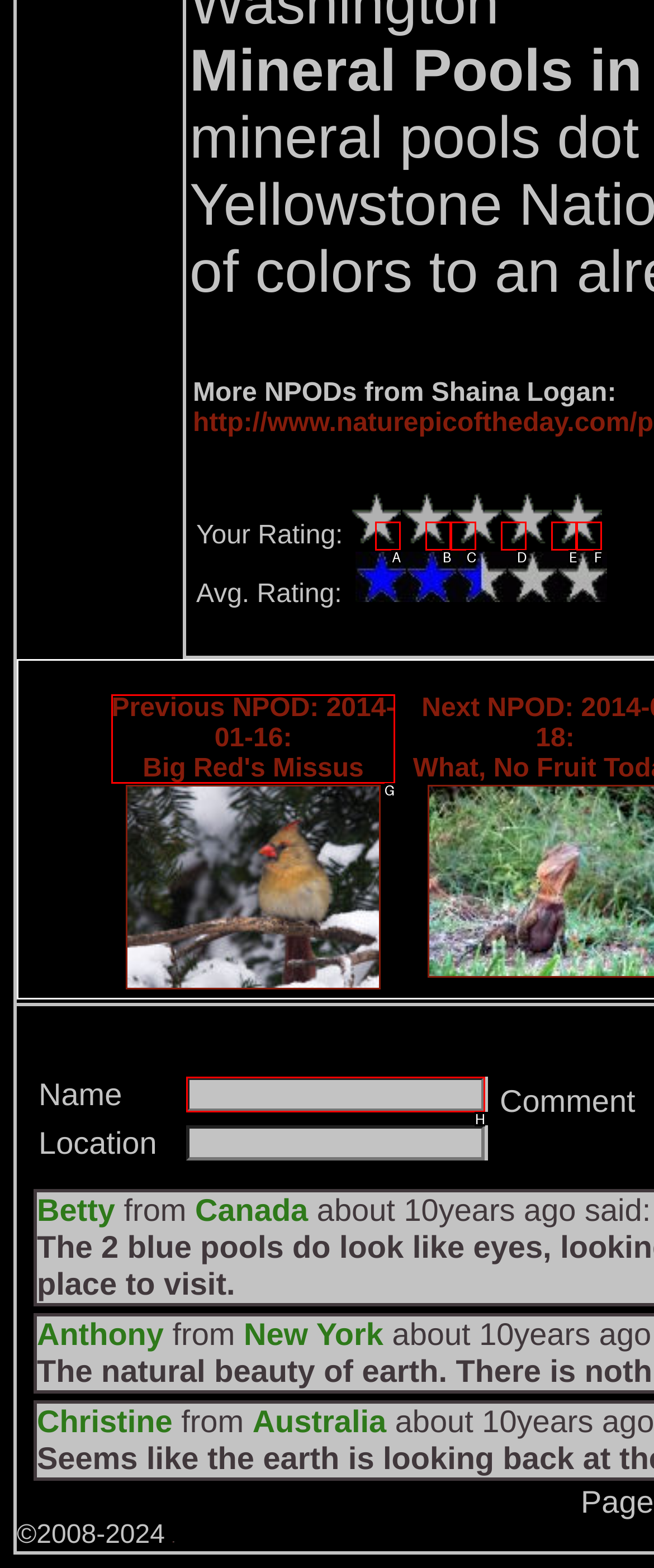Based on the description: name="user", identify the matching HTML element. Reply with the letter of the correct option directly.

H